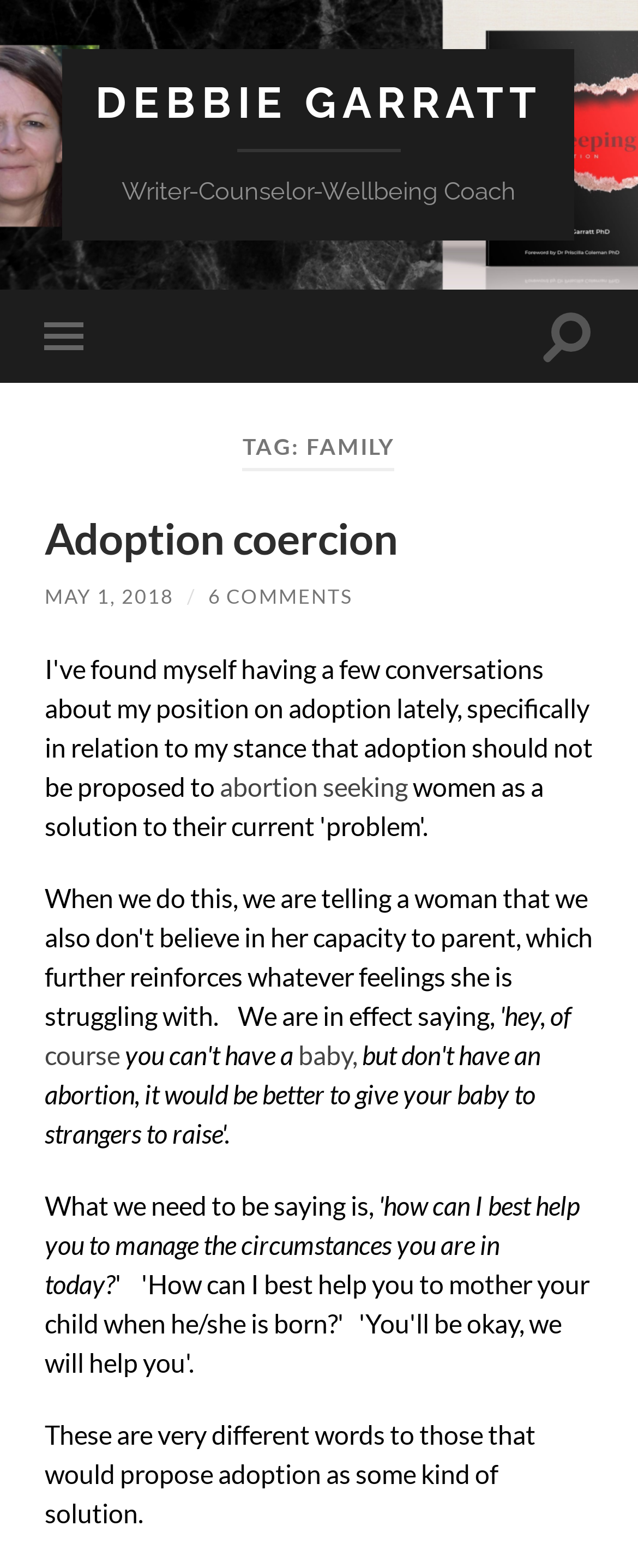What is the date of the article 'Adoption coercion'?
Using the image provided, answer with just one word or phrase.

MAY 1, 2018